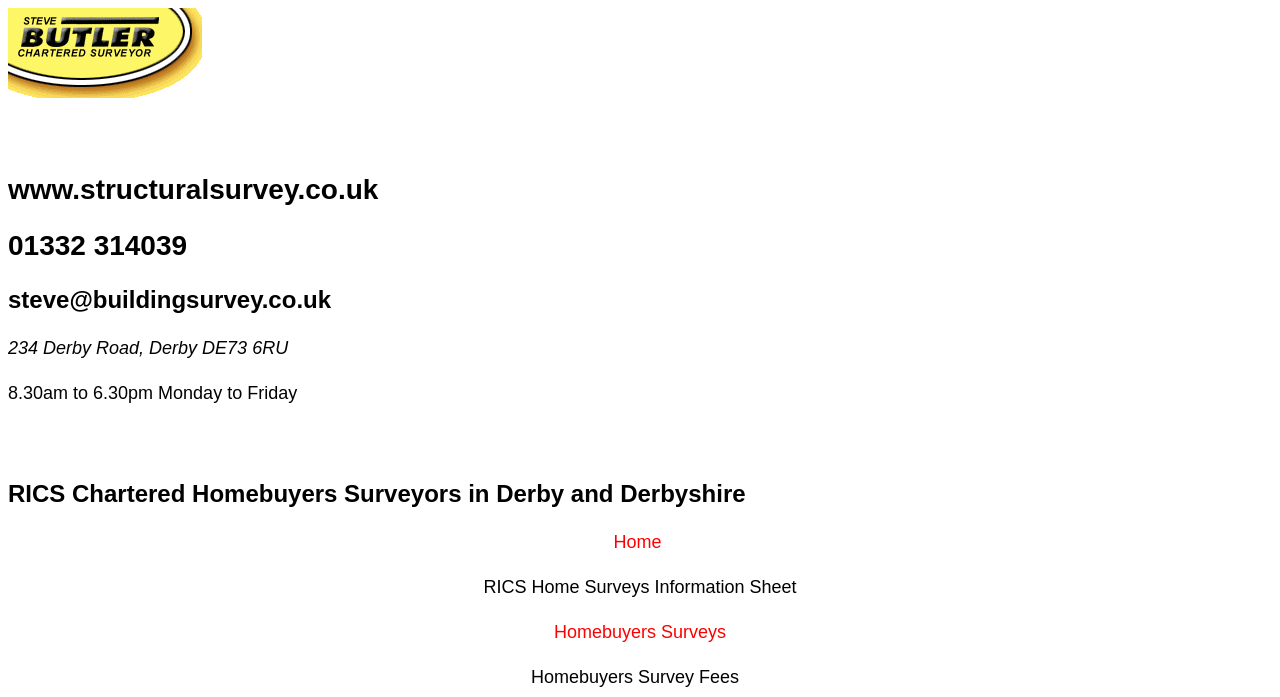Find the bounding box coordinates for the UI element whose description is: "Home". The coordinates should be four float numbers between 0 and 1, in the format [left, top, right, bottom].

[0.479, 0.763, 0.521, 0.792]